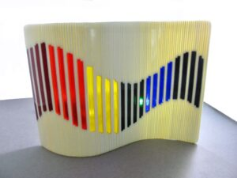What is the background color of the artwork?
Refer to the image and provide a one-word or short phrase answer.

Translucent white